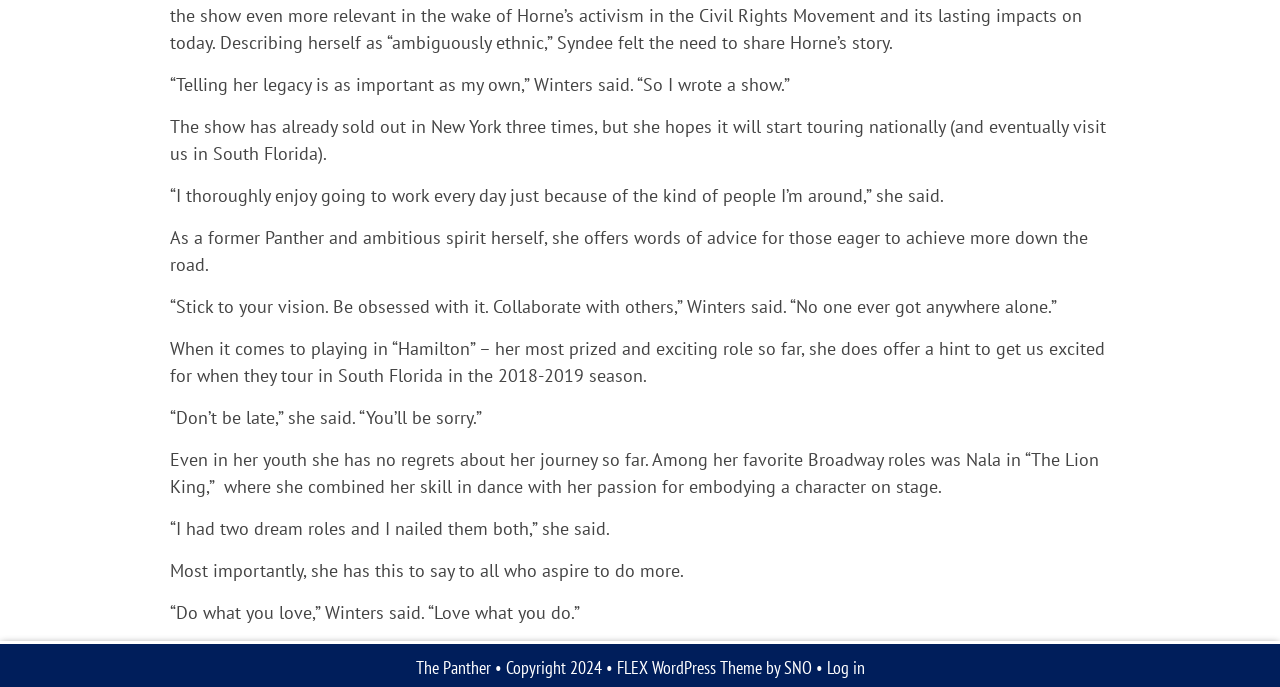Who is the main person mentioned in the article?
Can you provide a detailed and comprehensive answer to the question?

The article mentions Winters as the main person, who is a former Panther and has played roles in Broadway shows such as 'Hamilton' and 'The Lion King'.